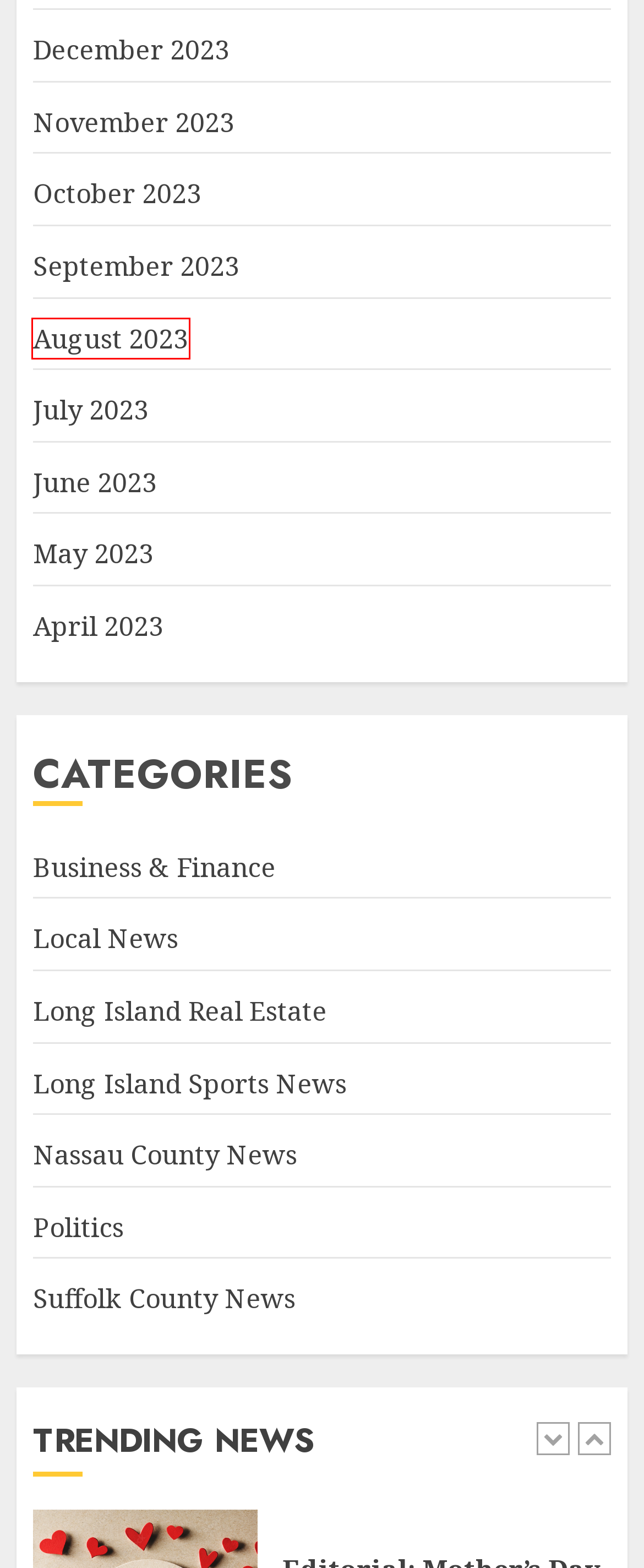You are given a screenshot depicting a webpage with a red bounding box around a UI element. Select the description that best corresponds to the new webpage after clicking the selected element. Here are the choices:
A. December 2023 – Long Island Post
B. Business & Finance – Long Island Post
C. September 2023 – Long Island Post
D. June 2023 – Long Island Post
E. August 2023 – Long Island Post
F. Suffolk County News – Long Island Post
G. May 2023 – Long Island Post
H. Long Island Sports News – Long Island Post

E